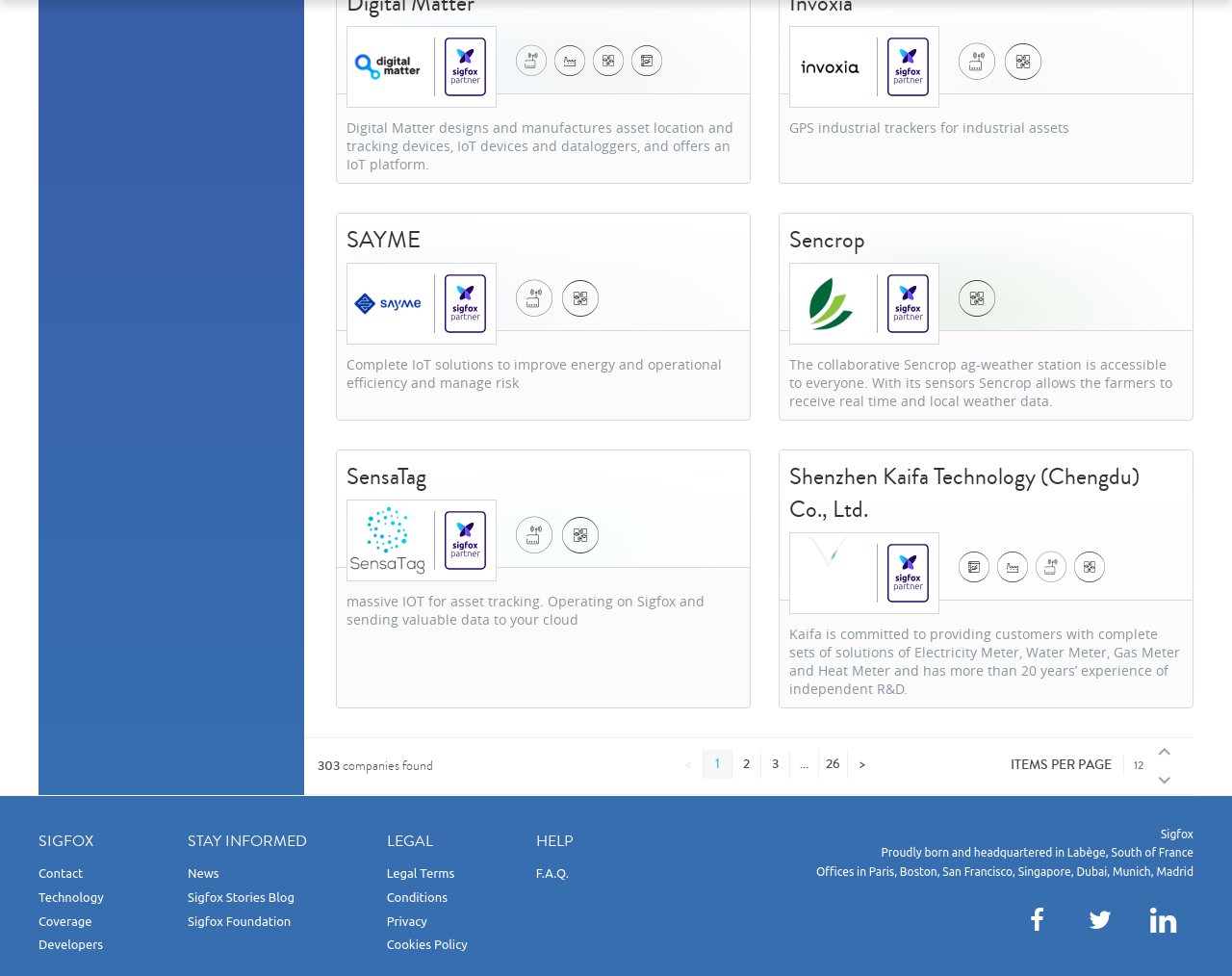Please locate the bounding box coordinates for the element that should be clicked to achieve the following instruction: "Click the first company". Ensure the coordinates are given as four float numbers between 0 and 1, i.e., [left, top, right, bottom].

[0.281, 0.121, 0.595, 0.178]